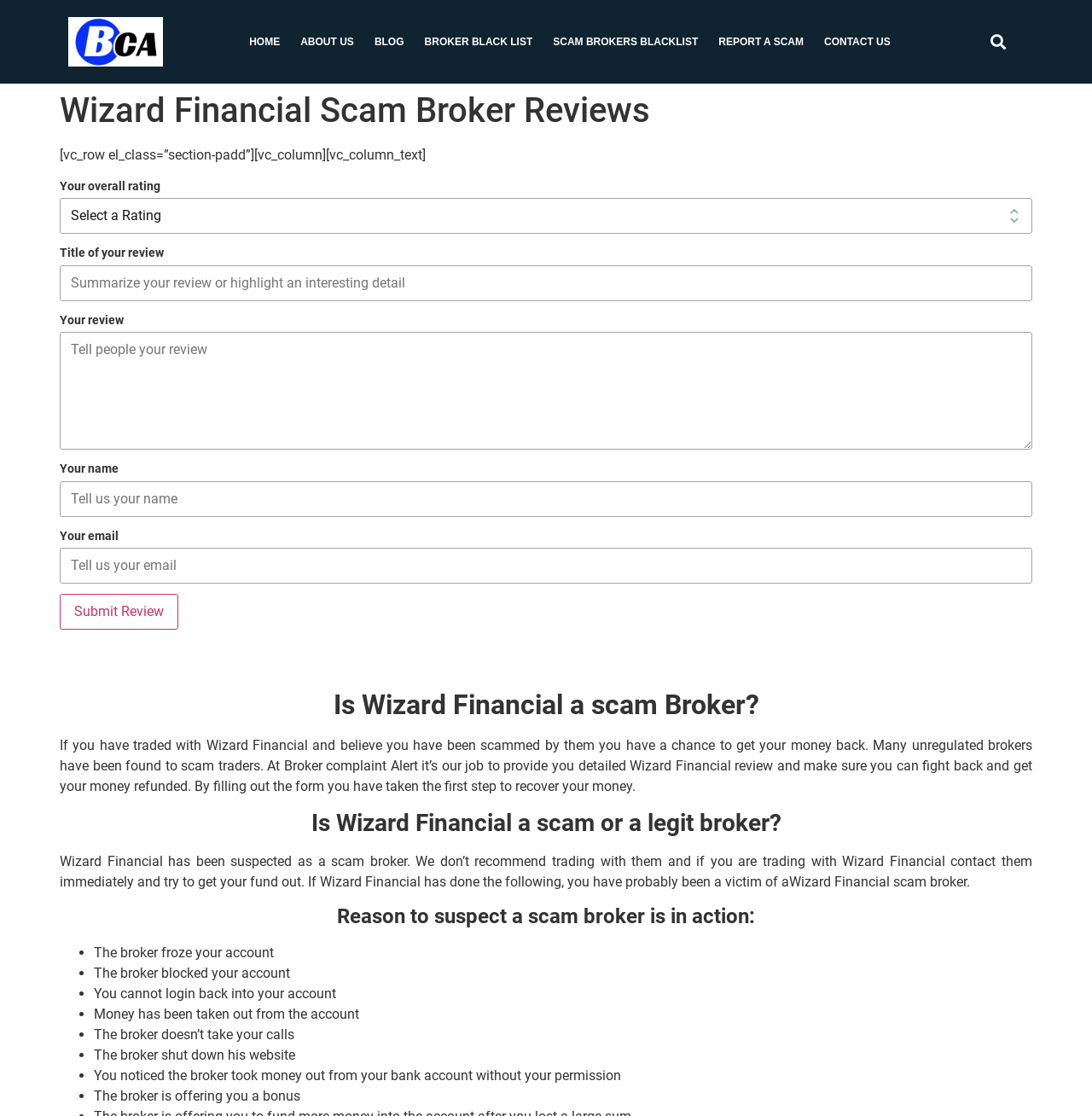Respond to the question below with a concise word or phrase:
What is the first step to recover your money from Wizard Financial?

Fill out the form